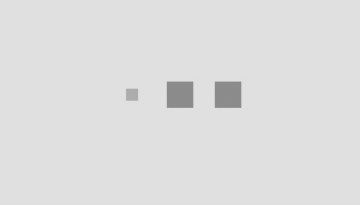Give a short answer to this question using one word or a phrase:
What is the business show Vicky Jain might participate in?

Shark Tank